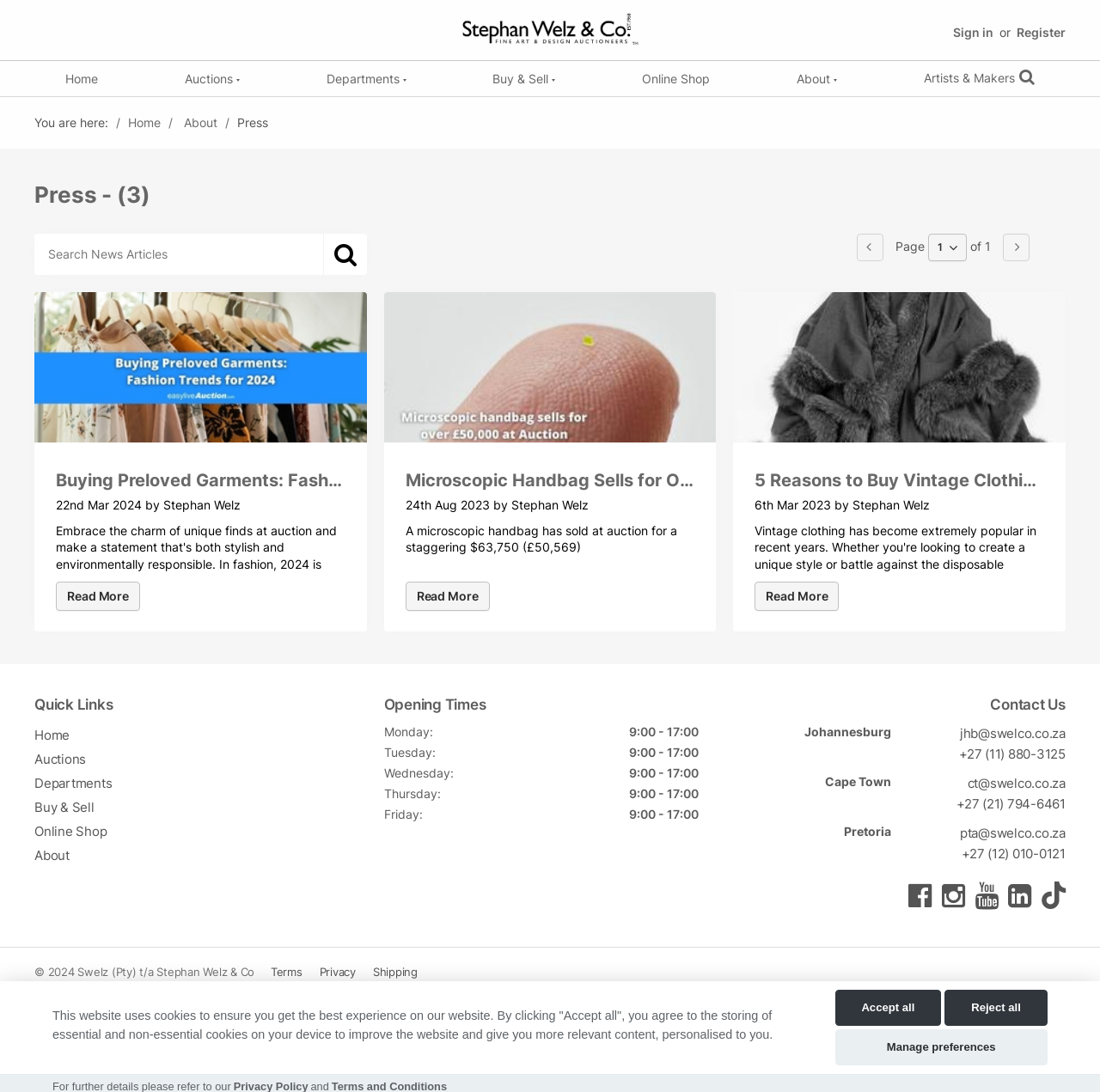Please locate the bounding box coordinates of the element that should be clicked to achieve the given instruction: "Read more about buying preloved garments".

[0.051, 0.532, 0.127, 0.559]